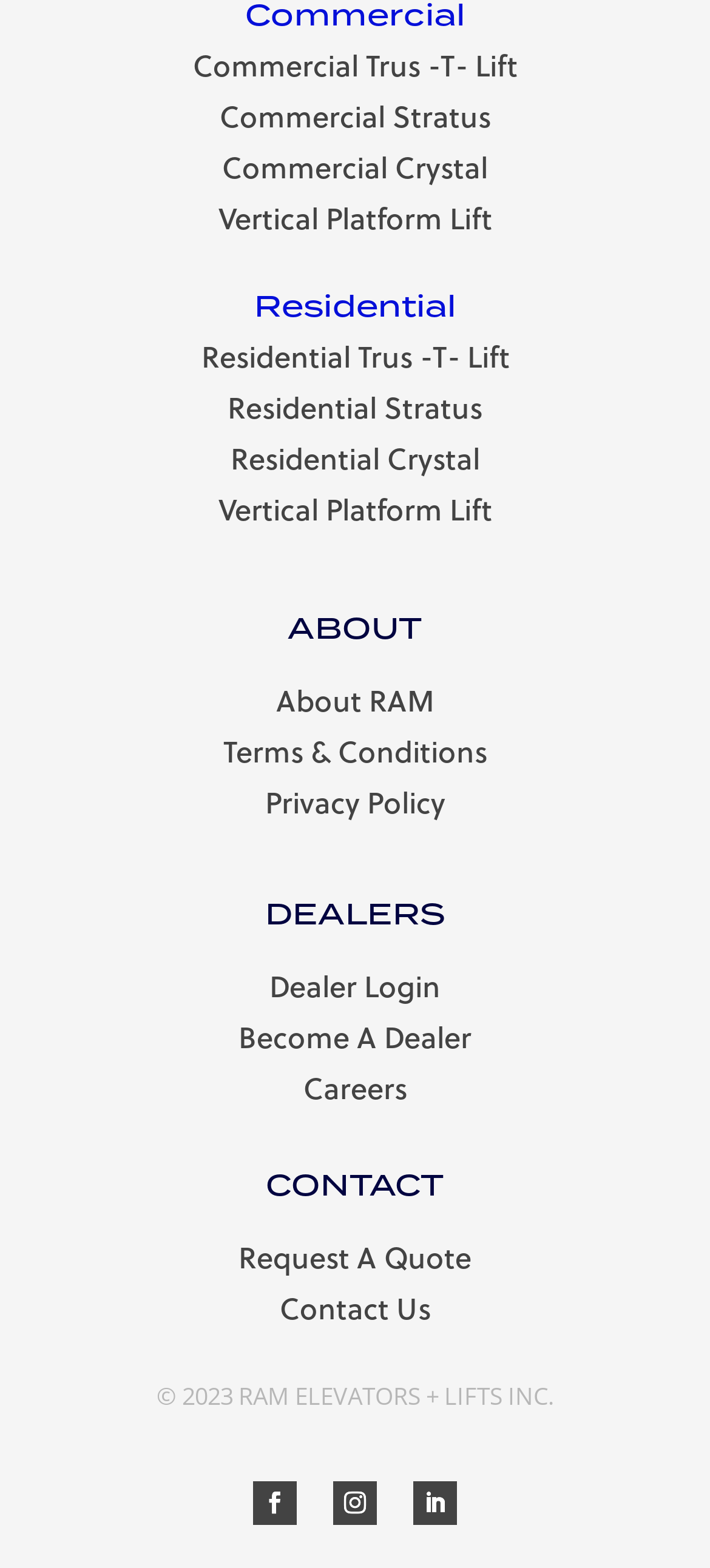Identify the bounding box coordinates of the clickable section necessary to follow the following instruction: "Check Latest News". The coordinates should be presented as four float numbers from 0 to 1, i.e., [left, top, right, bottom].

None